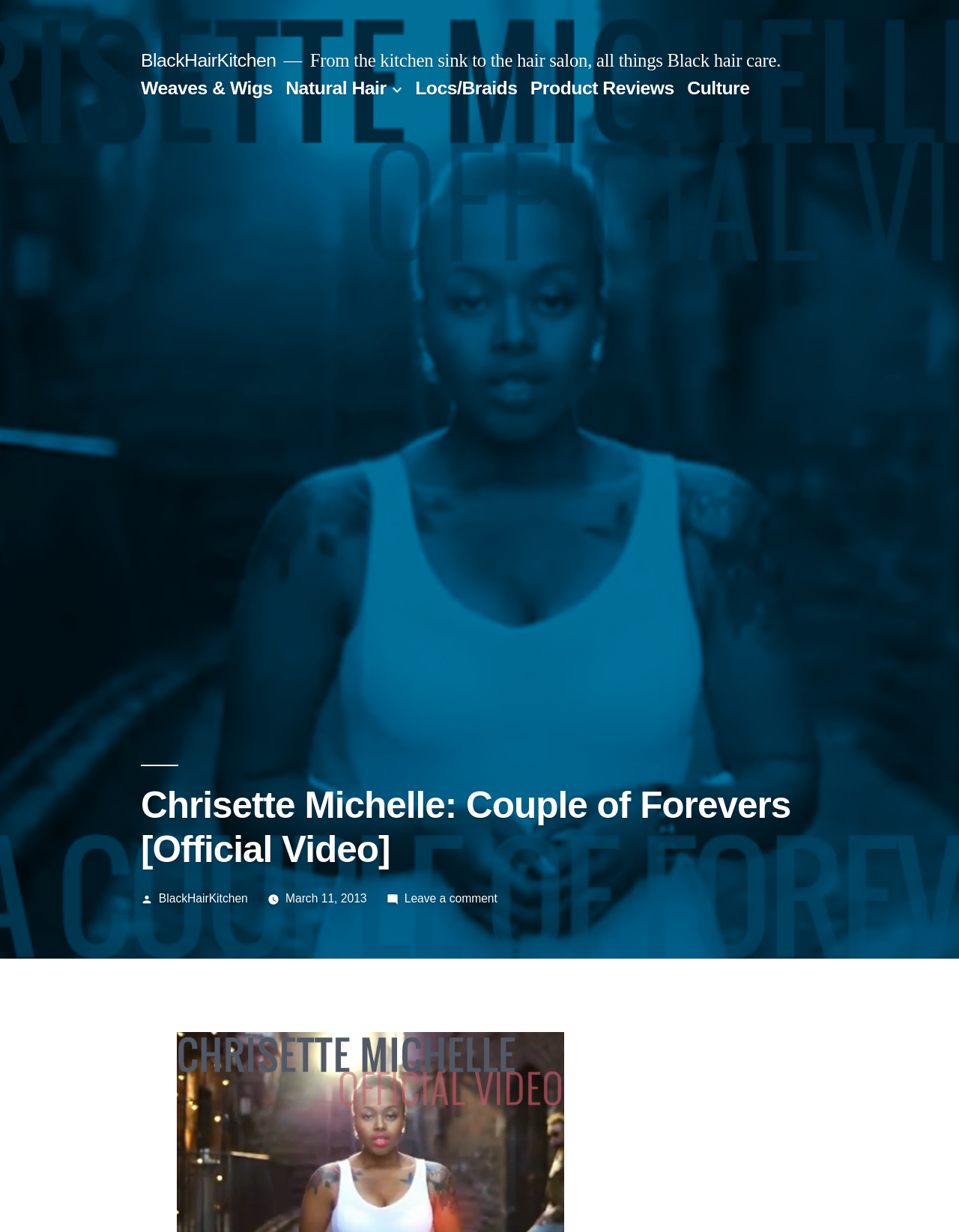Please find the bounding box coordinates of the clickable region needed to complete the following instruction: "Read the post by BlackHairKitchen". The bounding box coordinates must consist of four float numbers between 0 and 1, i.e., [left, top, right, bottom].

[0.165, 0.724, 0.258, 0.734]